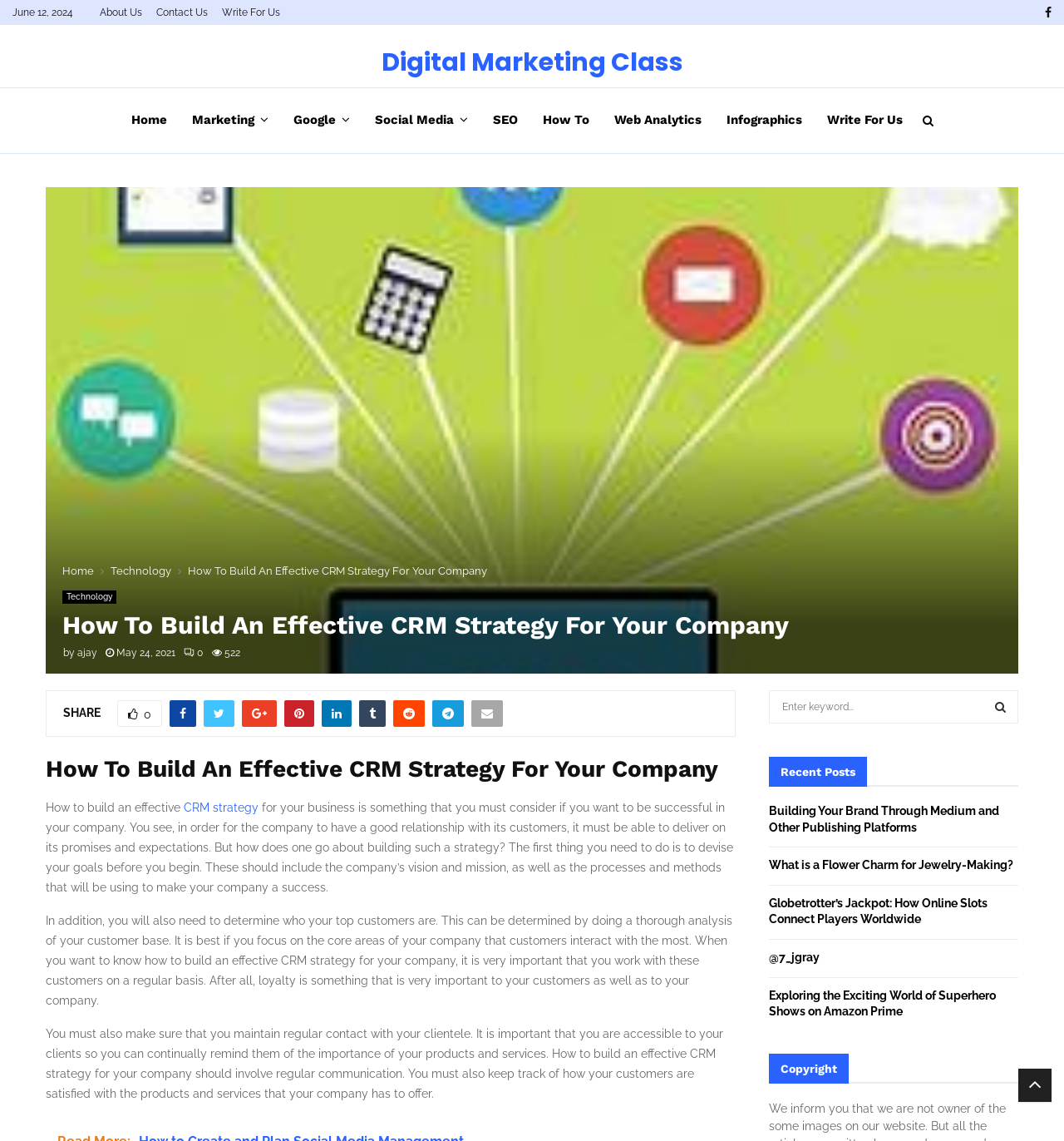Give a concise answer using only one word or phrase for this question:
What is the date of the article?

May 24, 2021